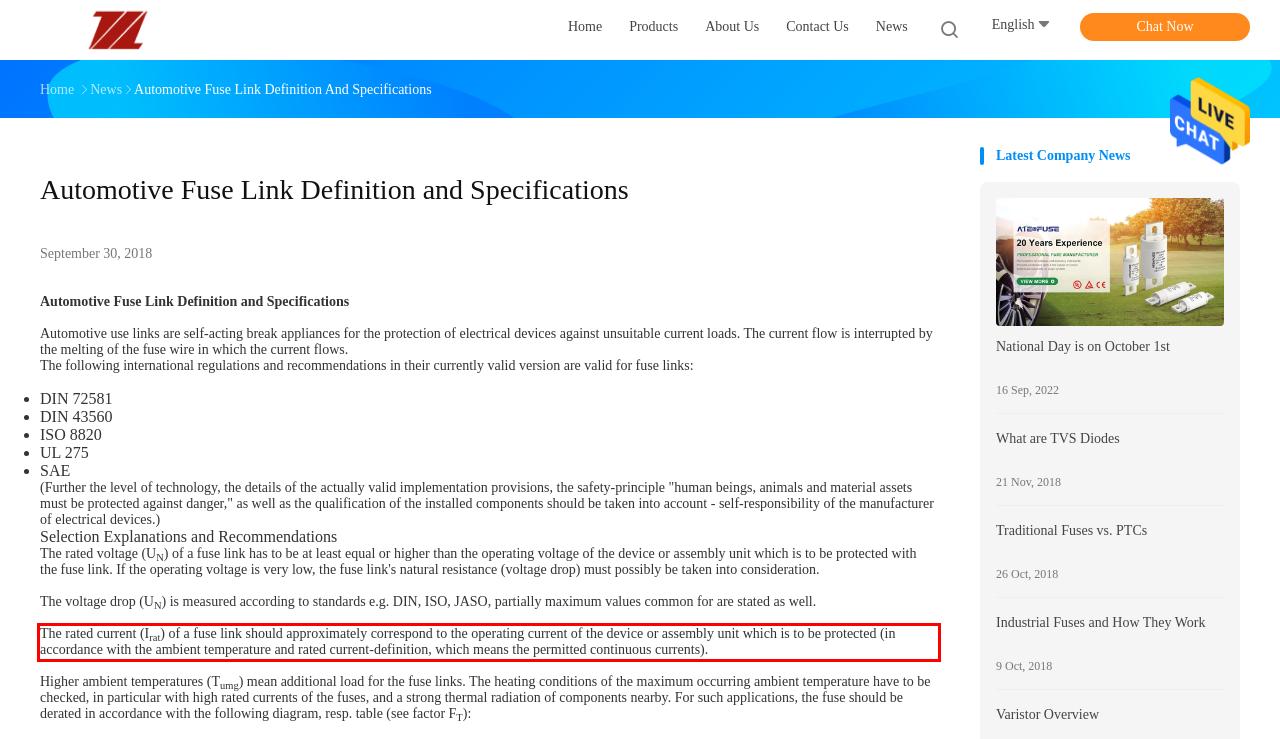You have a screenshot of a webpage with a red bounding box. Identify and extract the text content located inside the red bounding box.

The rated current (Irat) of a fuse link should approximately correspond to the operating current of the device or assembly unit which is to be protected (in accordance with the ambient temperature and rated current-definition, which means the permitted continuous currents).